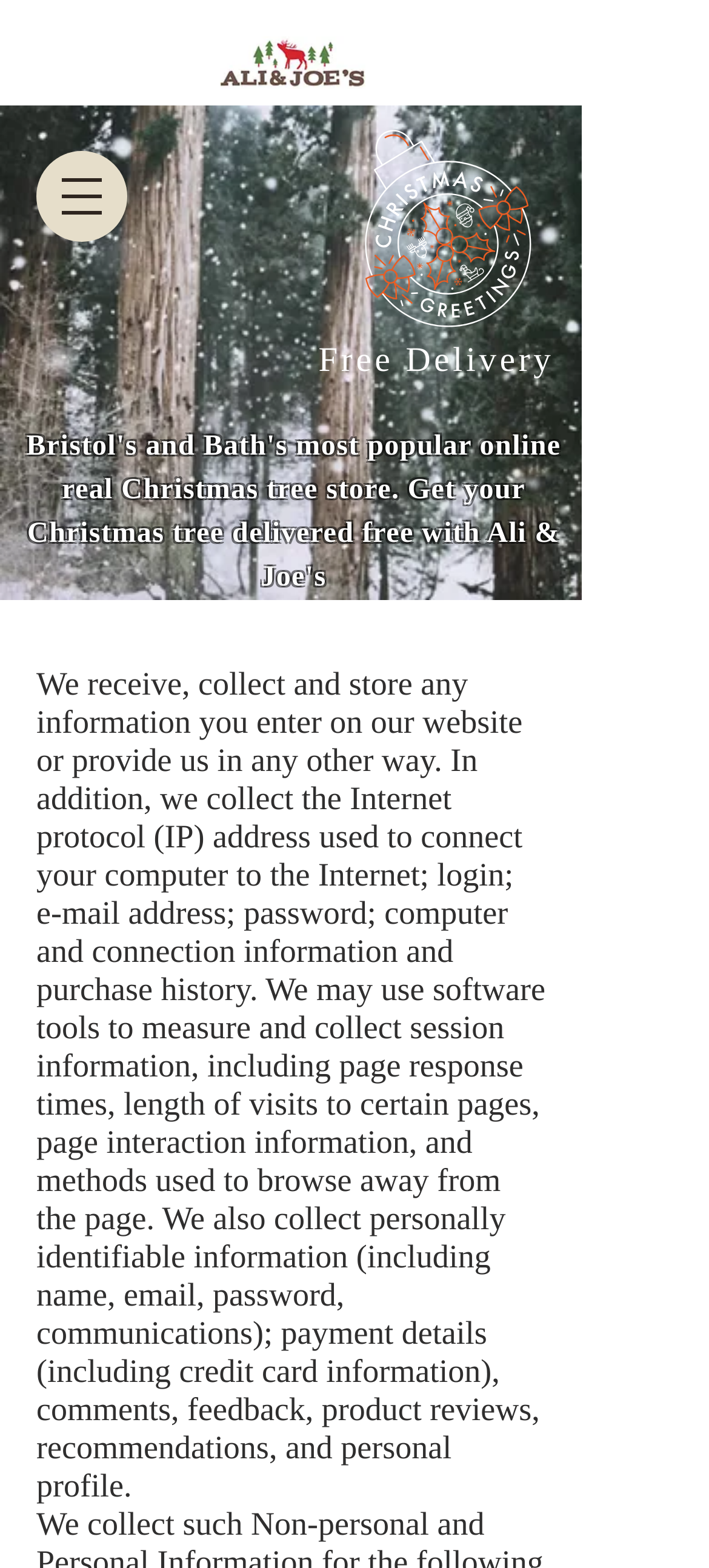Please answer the following query using a single word or phrase: 
What is the logo of the website?

Ali and Joe's Christmas trees logo